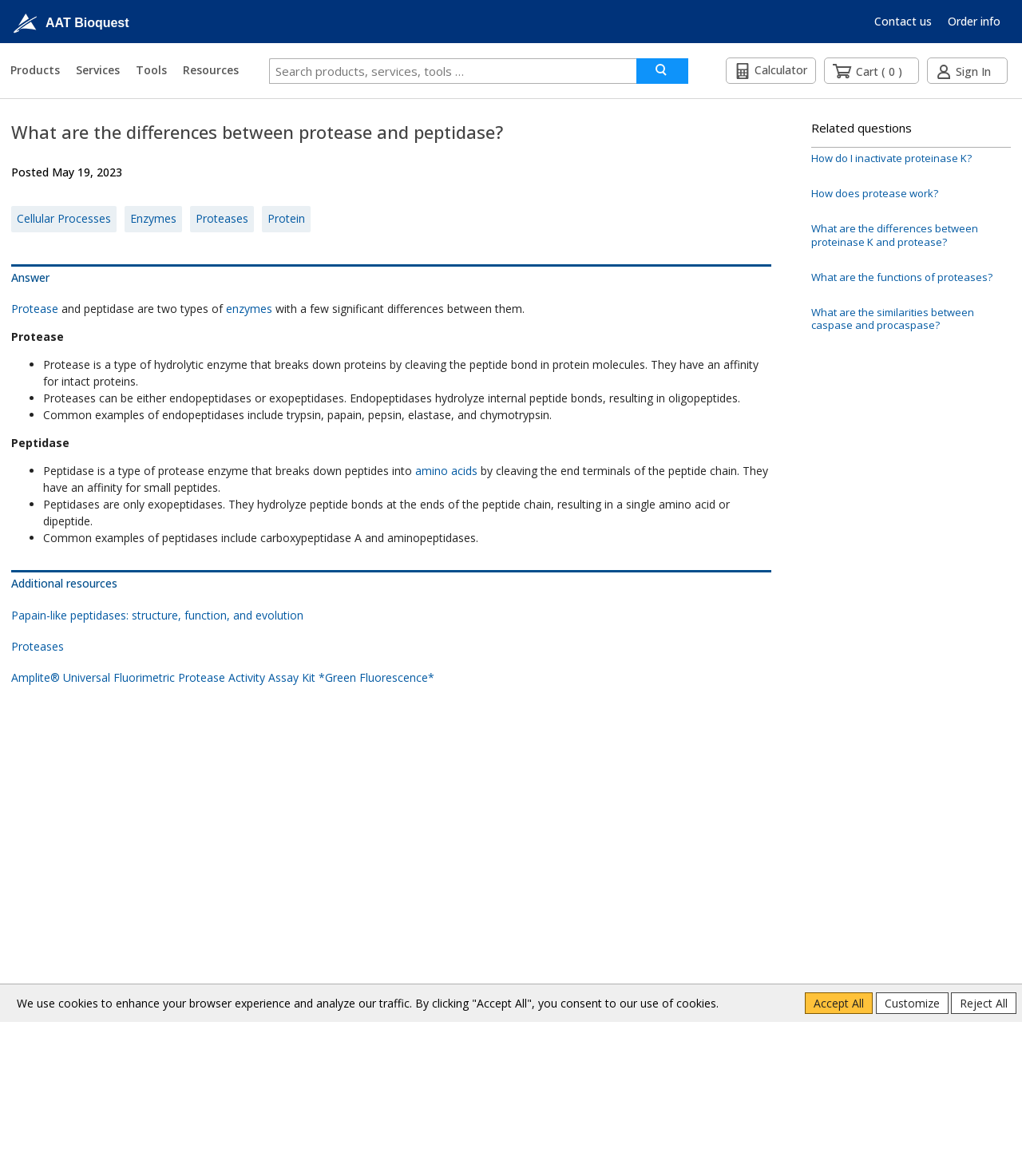Based on the provided description, "Contact us", find the bounding box of the corresponding UI element in the screenshot.

[0.855, 0.011, 0.912, 0.024]